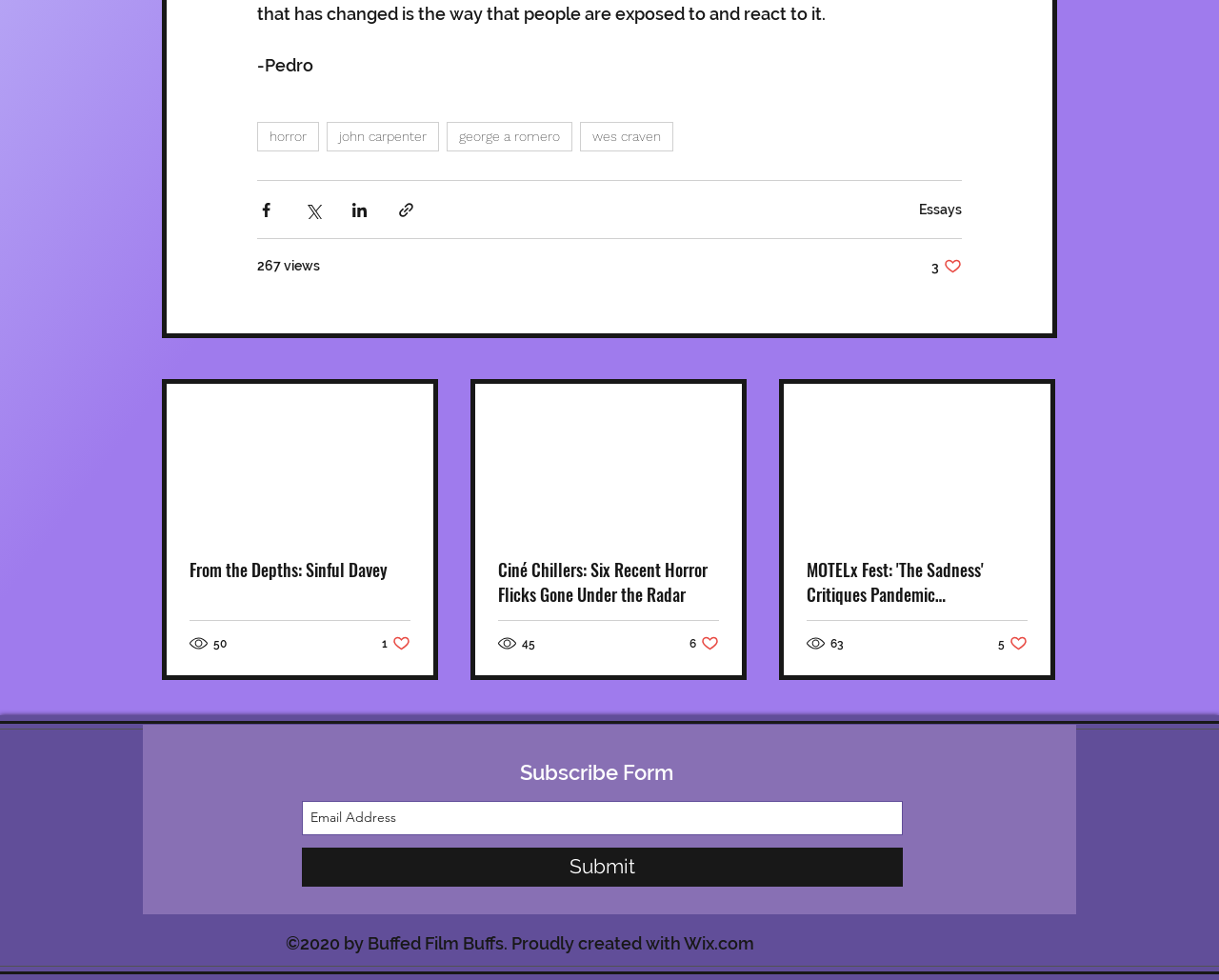Bounding box coordinates are specified in the format (top-left x, top-left y, bottom-right x, bottom-right y). All values are floating point numbers bounded between 0 and 1. Please provide the bounding box coordinate of the region this sentence describes: Submit

[0.248, 0.865, 0.741, 0.905]